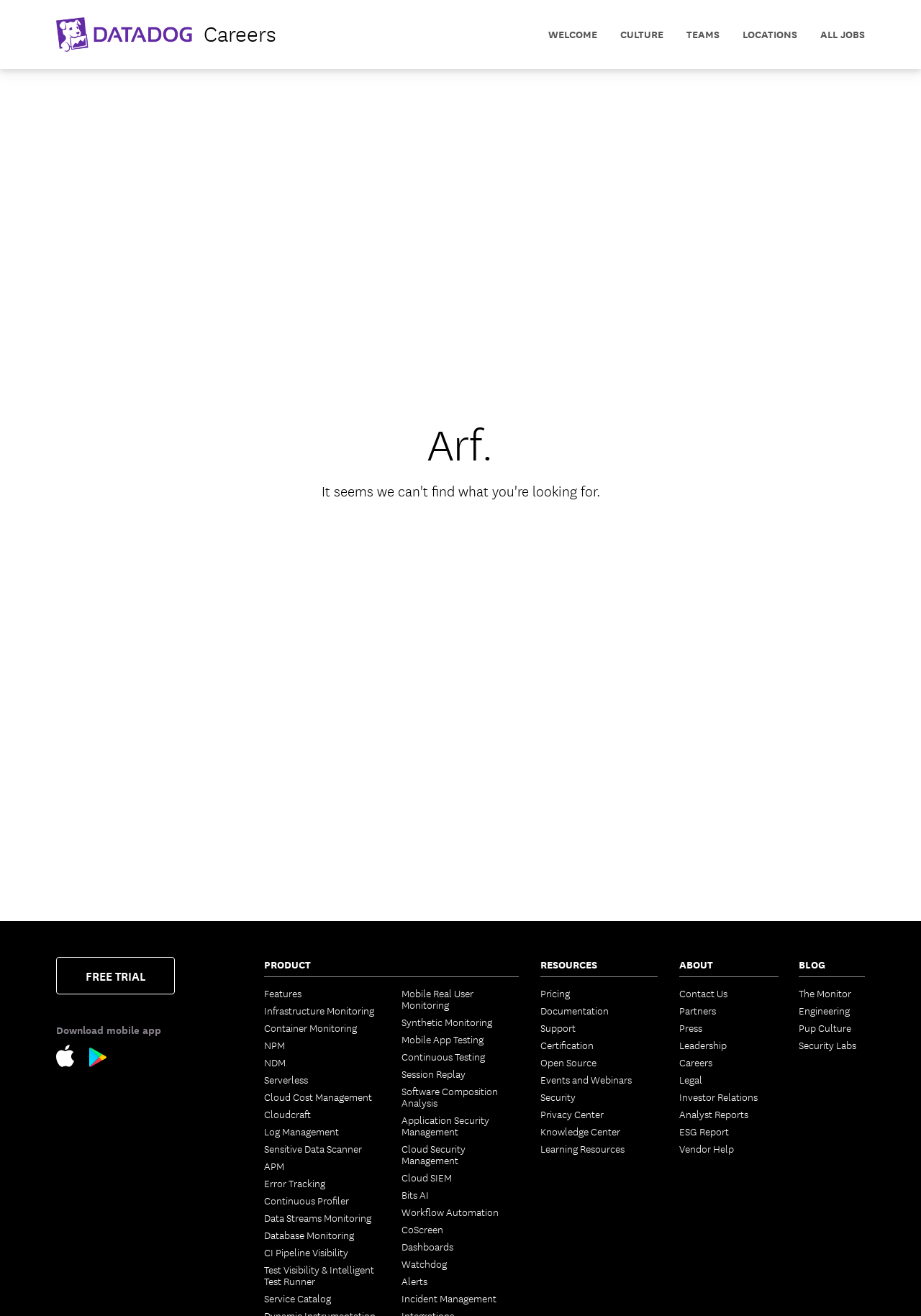What are the different product categories offered by Datadog?
Give a single word or phrase answer based on the content of the image.

Infrastructure, Container, etc.